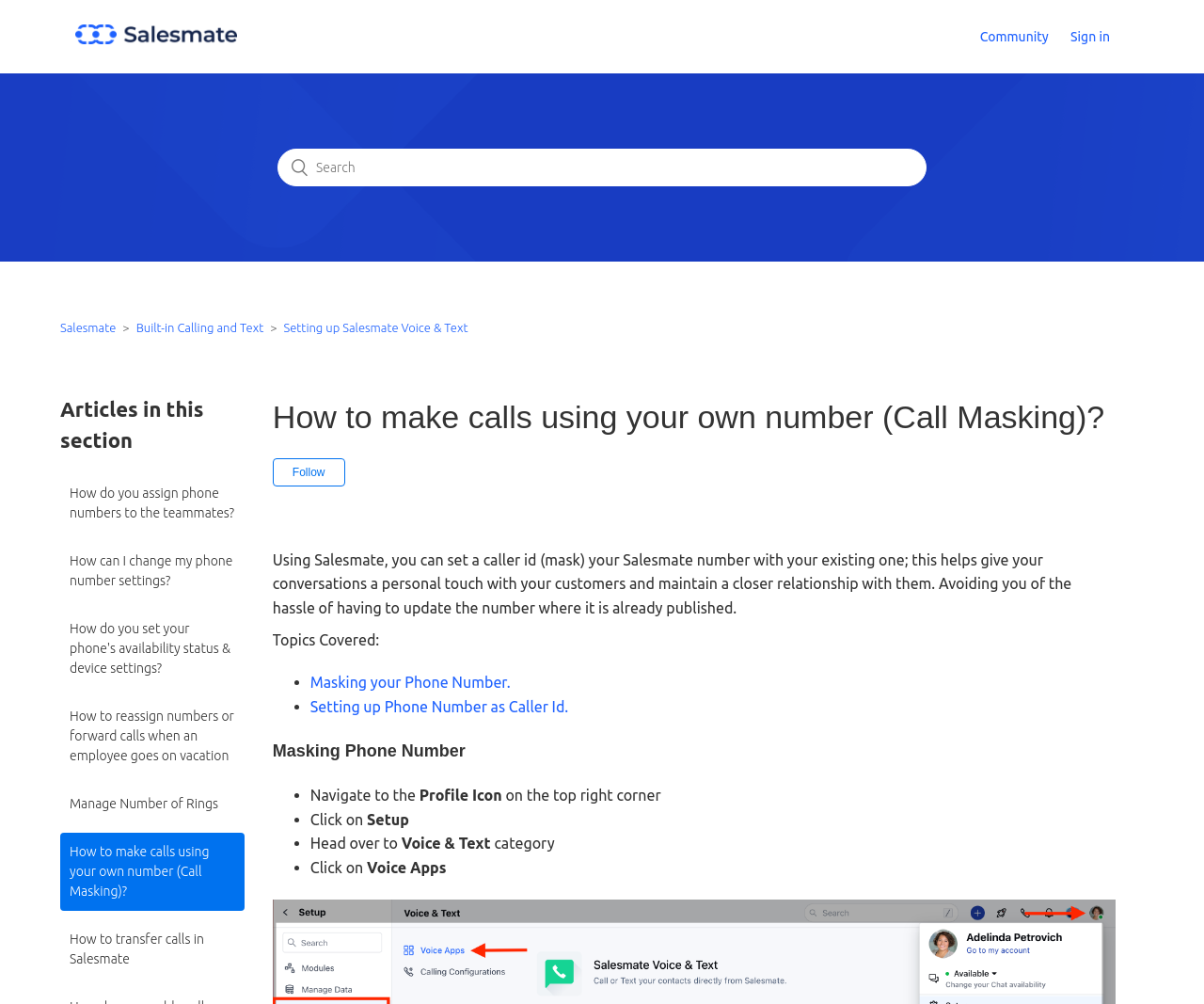Please provide the bounding box coordinates for the element that needs to be clicked to perform the instruction: "Click the button with an image". The coordinates must consist of four float numbers between 0 and 1, formatted as [left, top, right, bottom].

None